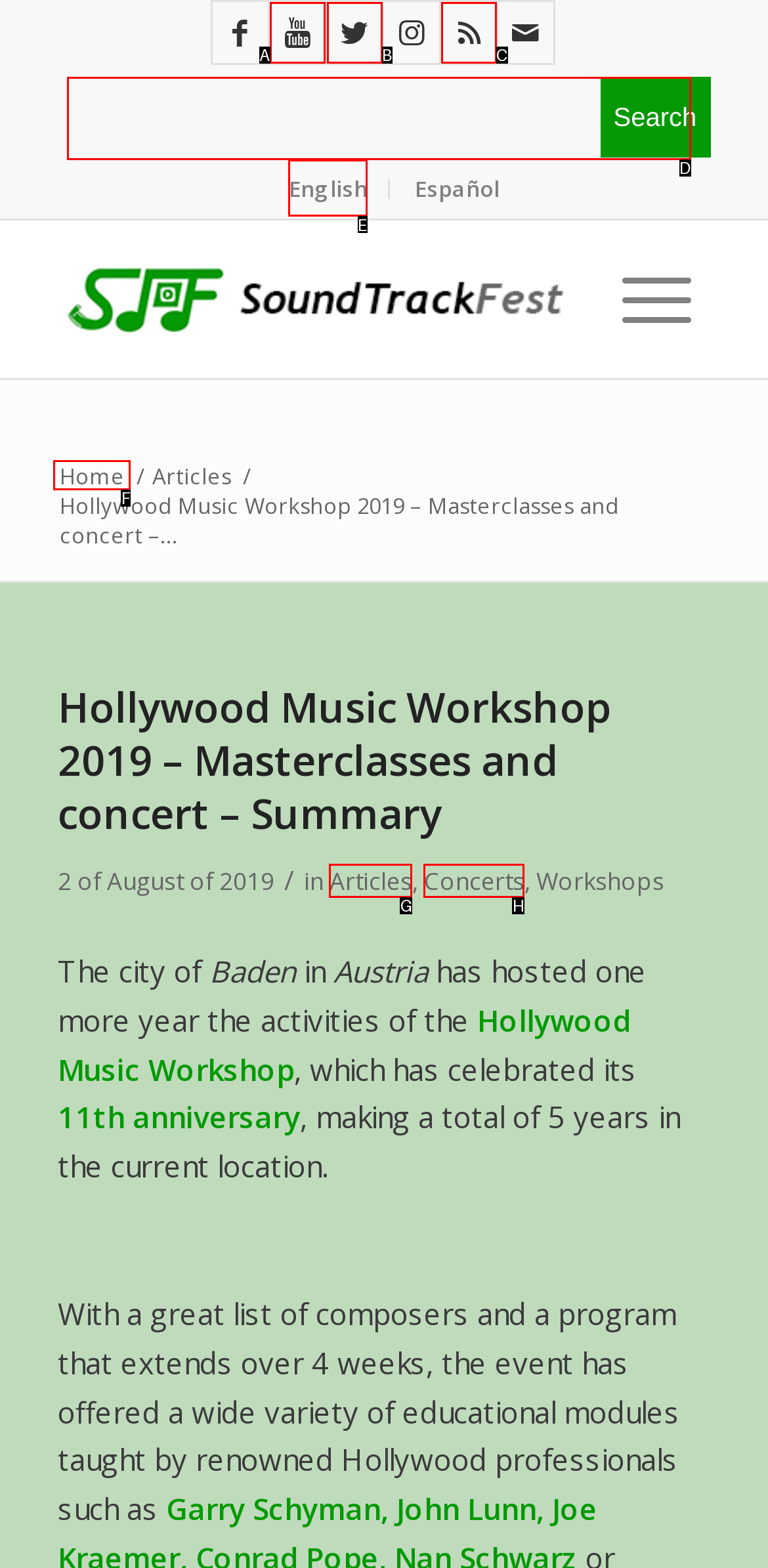Select the appropriate HTML element to click for the following task: Switch to English
Answer with the letter of the selected option from the given choices directly.

E